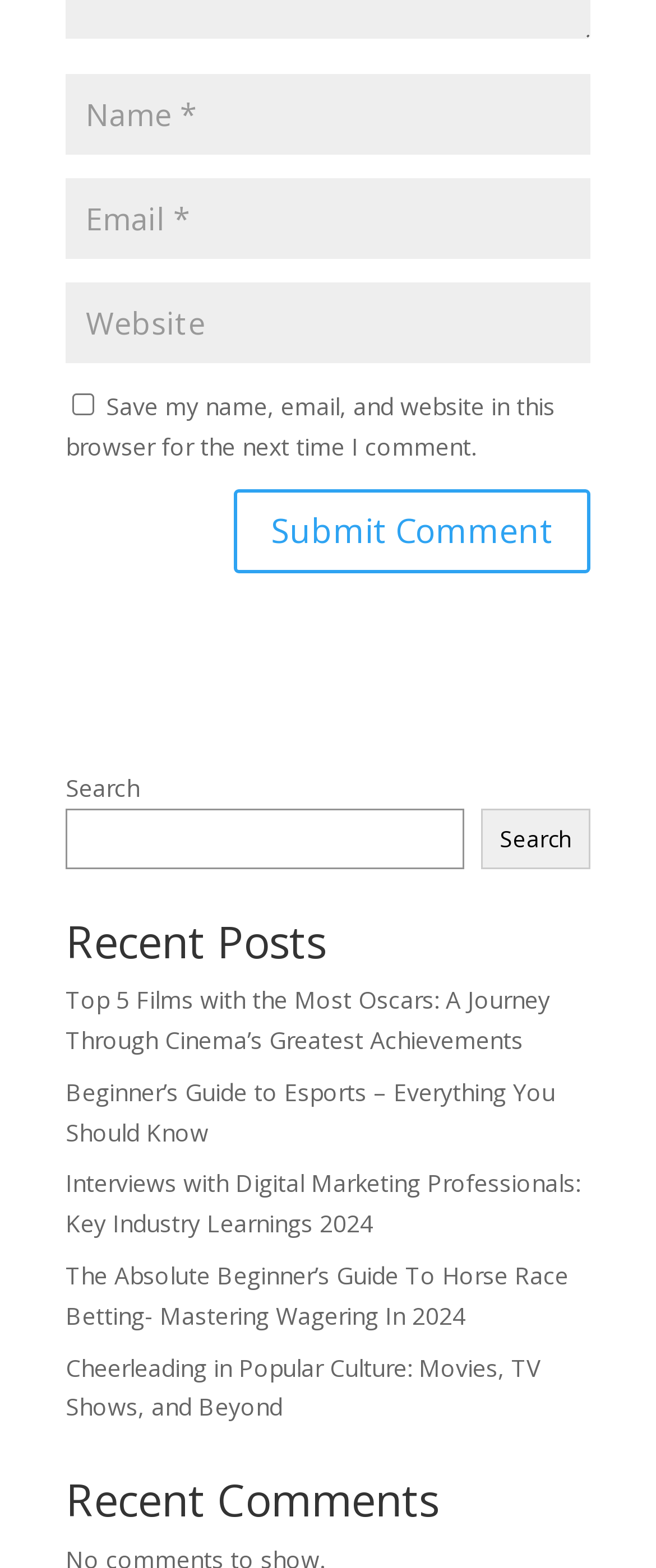Locate the coordinates of the bounding box for the clickable region that fulfills this instruction: "Submit a comment".

[0.356, 0.313, 0.9, 0.366]